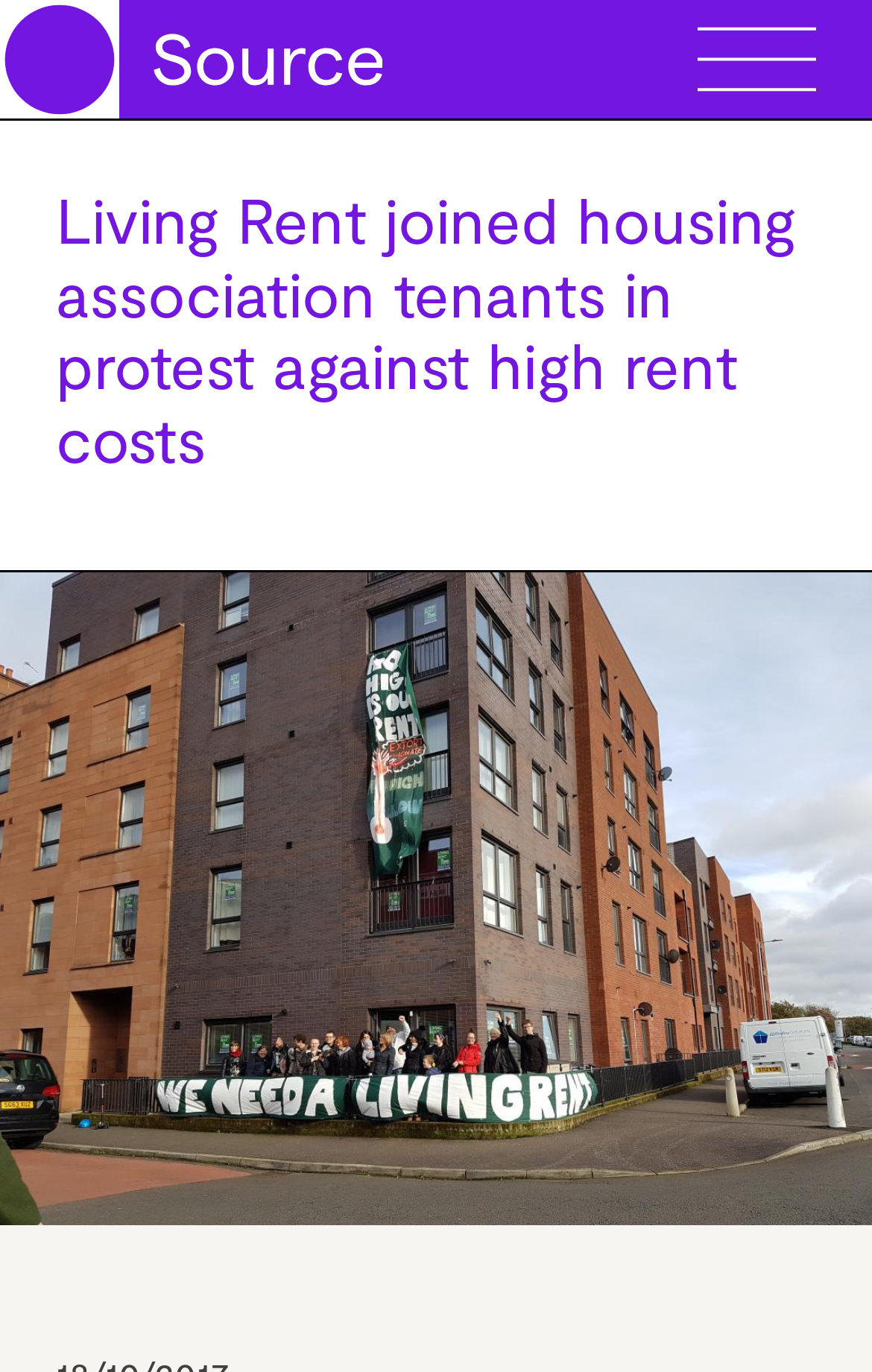Locate the bounding box coordinates of the area you need to click to fulfill this instruction: 'View the image'. The coordinates must be in the form of four float numbers ranging from 0 to 1: [left, top, right, bottom].

[0.0, 0.0, 0.44, 0.087]